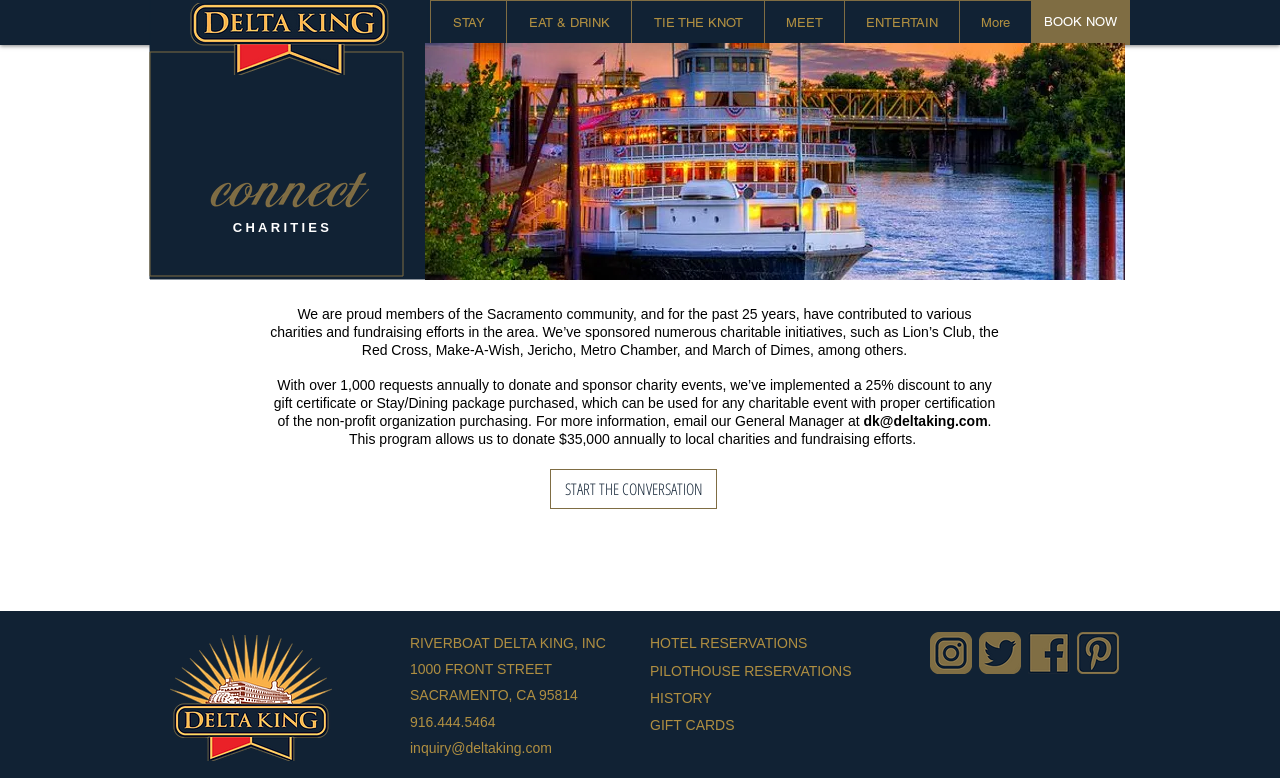Based on the element description EAT & DRINK, identify the bounding box of the UI element in the given webpage screenshot. The coordinates should be in the format (top-left x, top-left y, bottom-right x, bottom-right y) and must be between 0 and 1.

[0.395, 0.001, 0.493, 0.057]